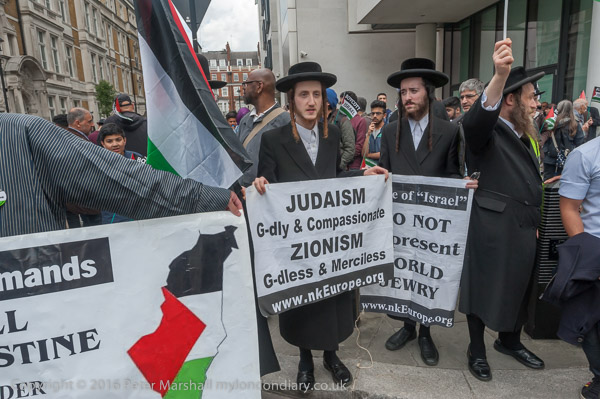What is the context of the demonstration?
Use the information from the screenshot to give a comprehensive response to the question.

The caption describes the scene as an illustration of the intersection of religious beliefs and political activism, showcasing the unique stance of Neturei Karta within broader Jewish and Palestinian discourses.